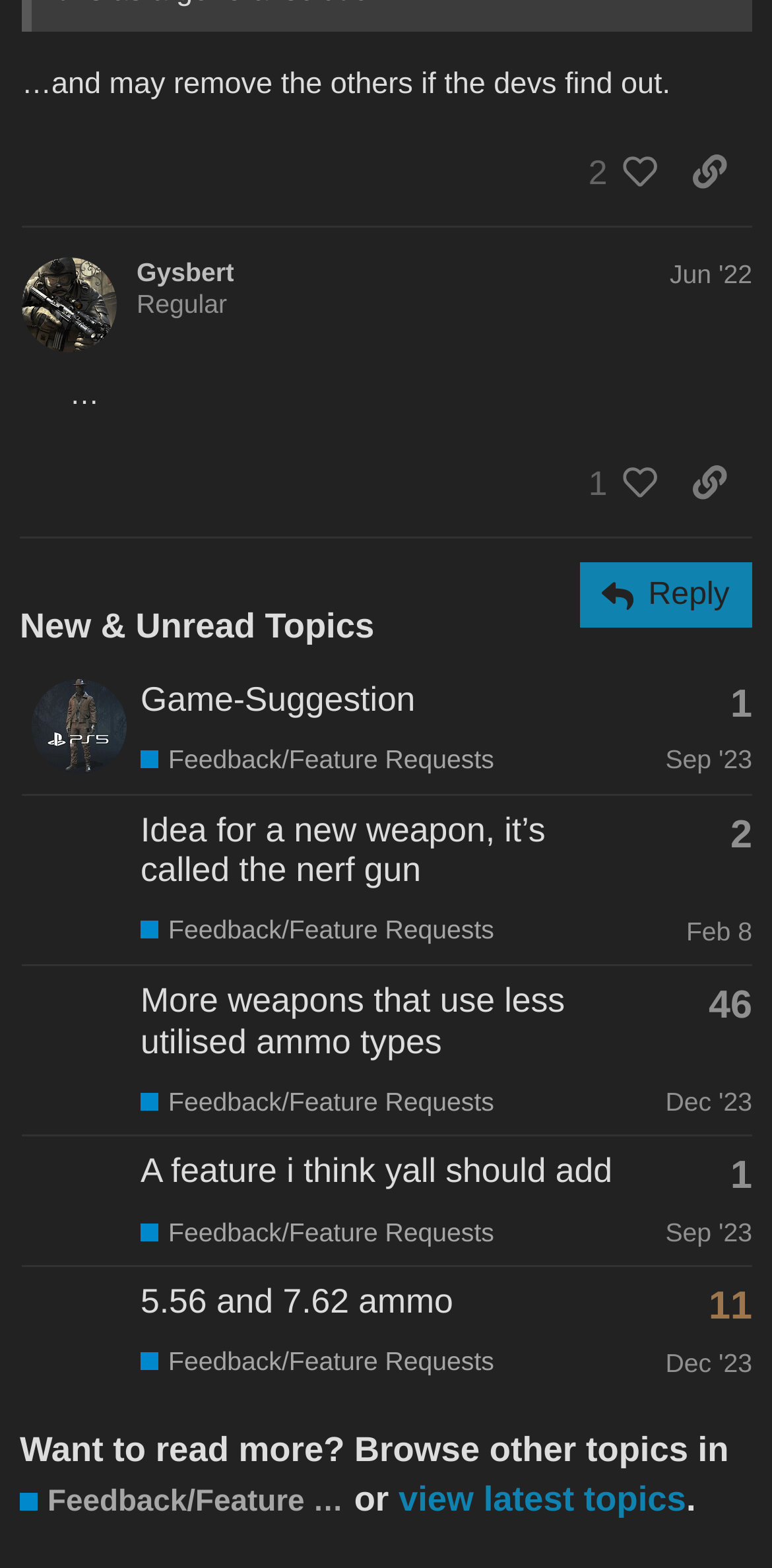Identify the bounding box coordinates of the clickable section necessary to follow the following instruction: "View the topic 'Madchaser Game-Suggestion'". The coordinates should be presented as four float numbers from 0 to 1, i.e., [left, top, right, bottom].

[0.027, 0.424, 0.974, 0.506]